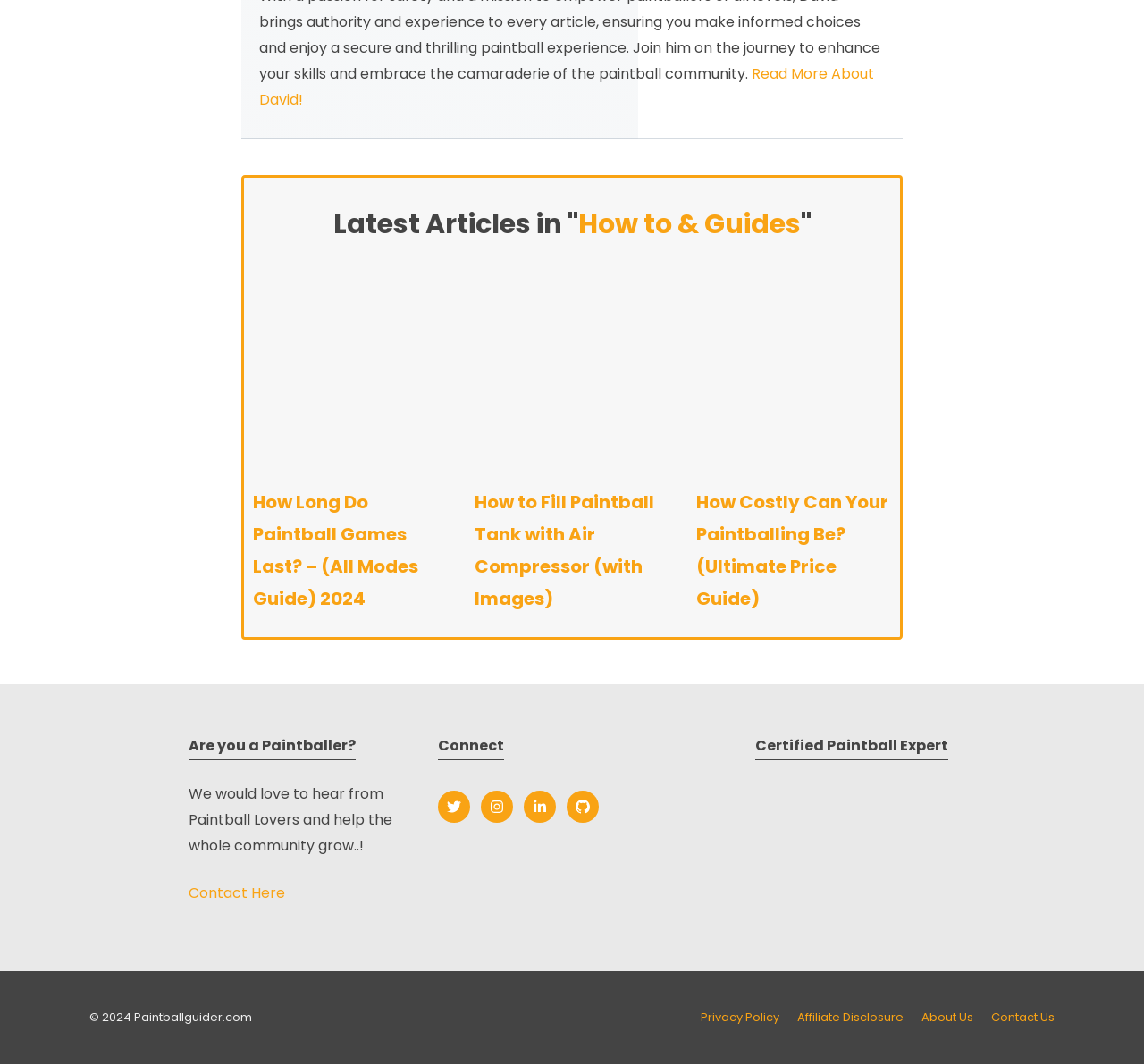Identify the bounding box coordinates of the element that should be clicked to fulfill this task: "Read more about David!". The coordinates should be provided as four float numbers between 0 and 1, i.e., [left, top, right, bottom].

[0.227, 0.06, 0.764, 0.103]